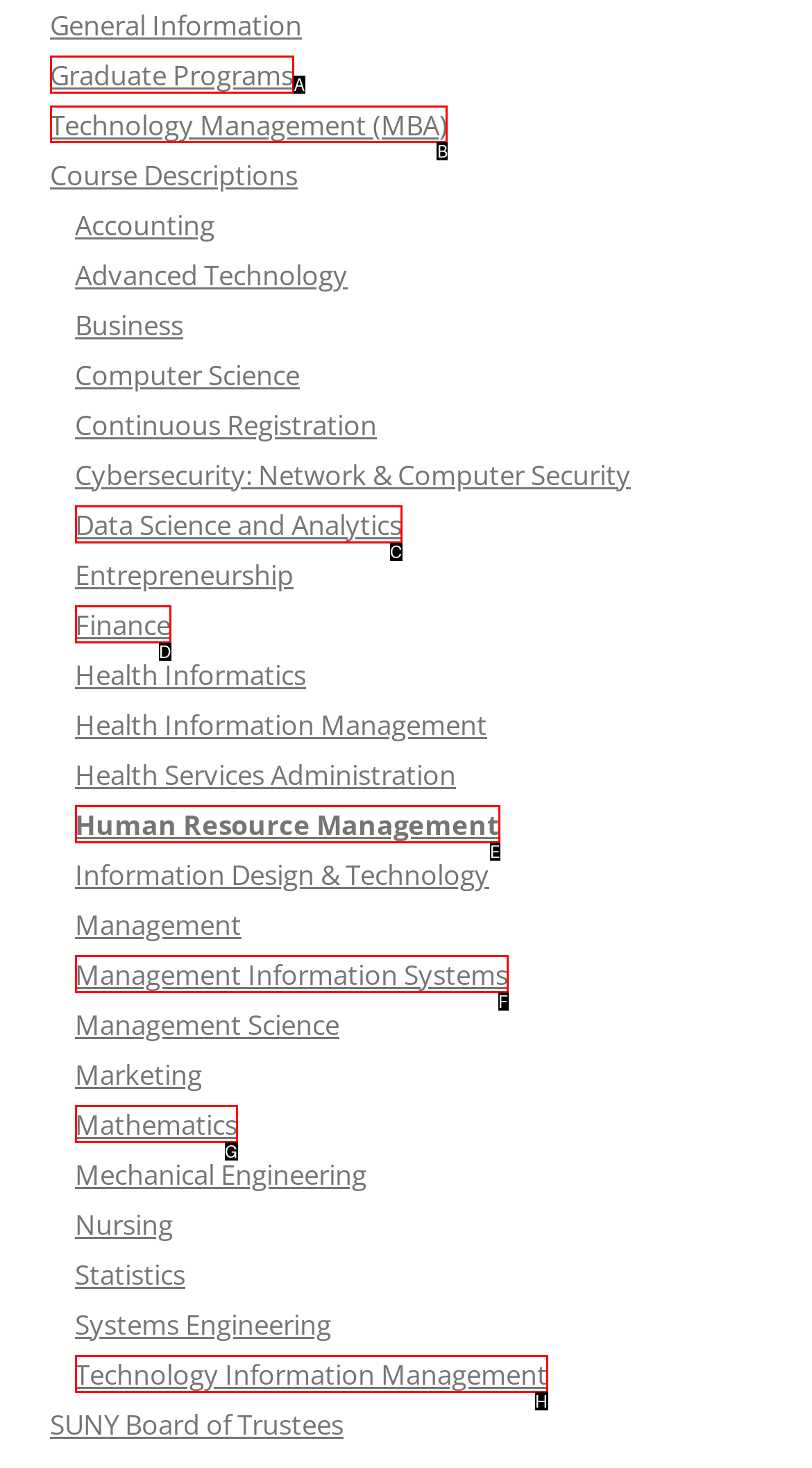Tell me which one HTML element I should click to complete the following task: explore technology management MBA program Answer with the option's letter from the given choices directly.

B